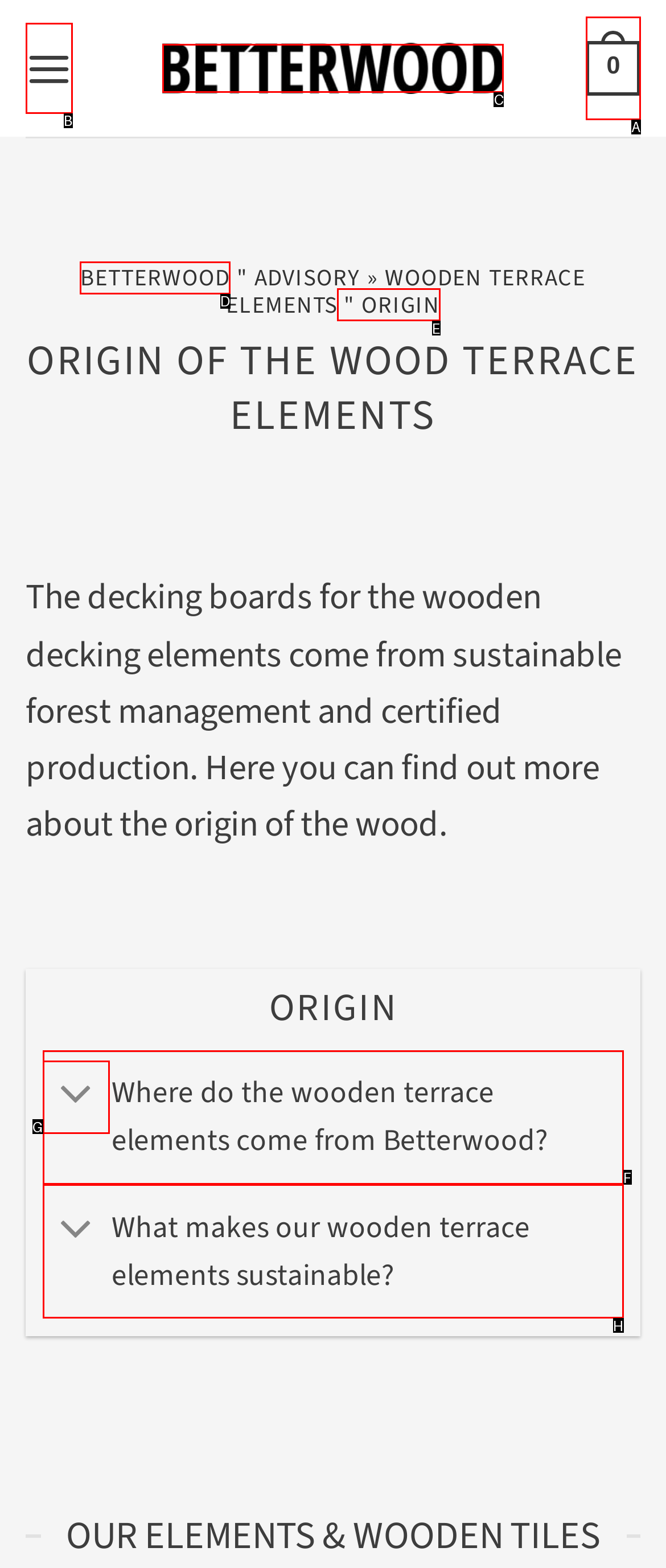Identify which HTML element should be clicked to fulfill this instruction: Click on the Betterwood link Reply with the correct option's letter.

C